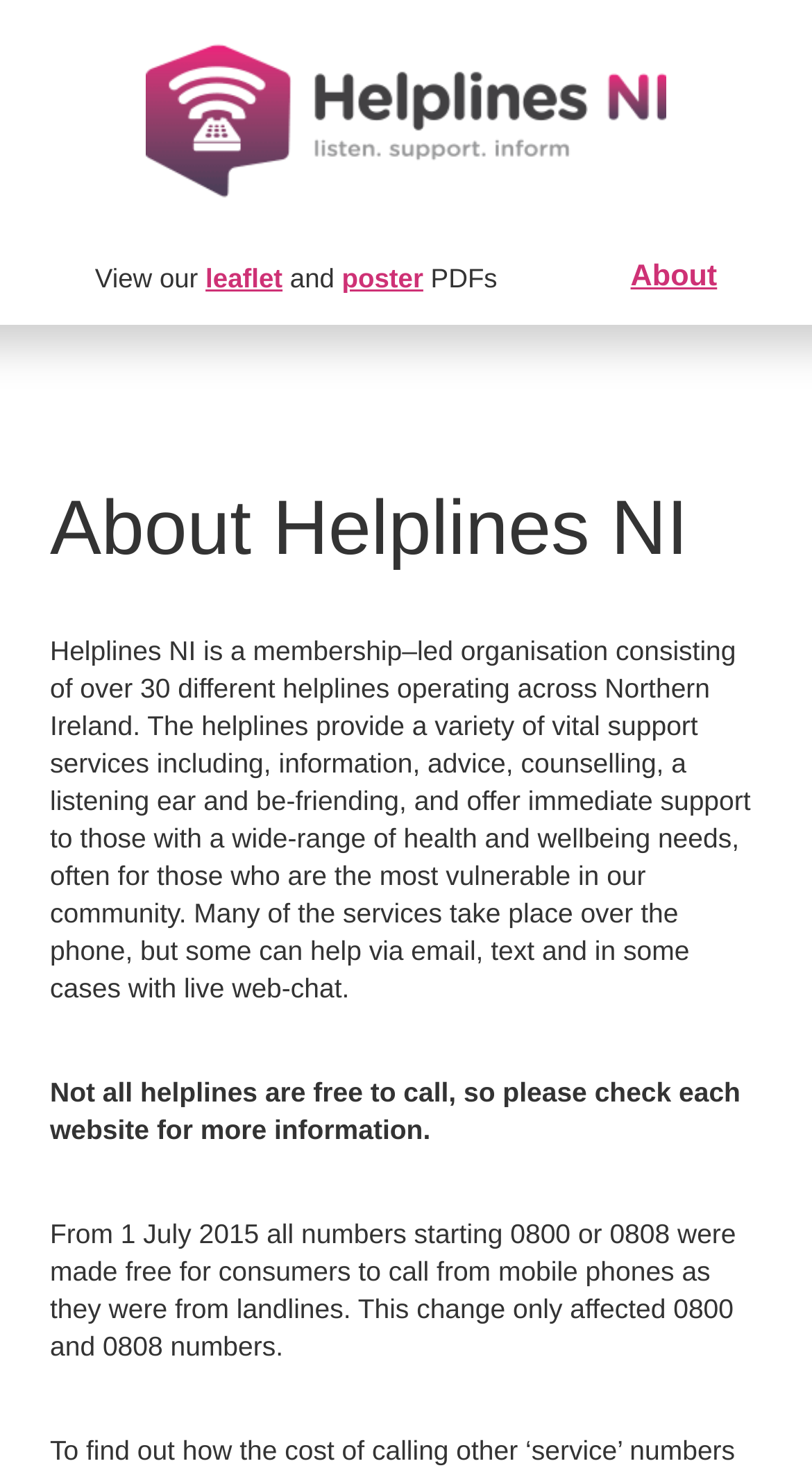Please examine the image and answer the question with a detailed explanation:
How many helplines operate across Northern Ireland?

According to the webpage, Helplines NI consists of over 30 different helplines operating across Northern Ireland, providing various support services to those in need.